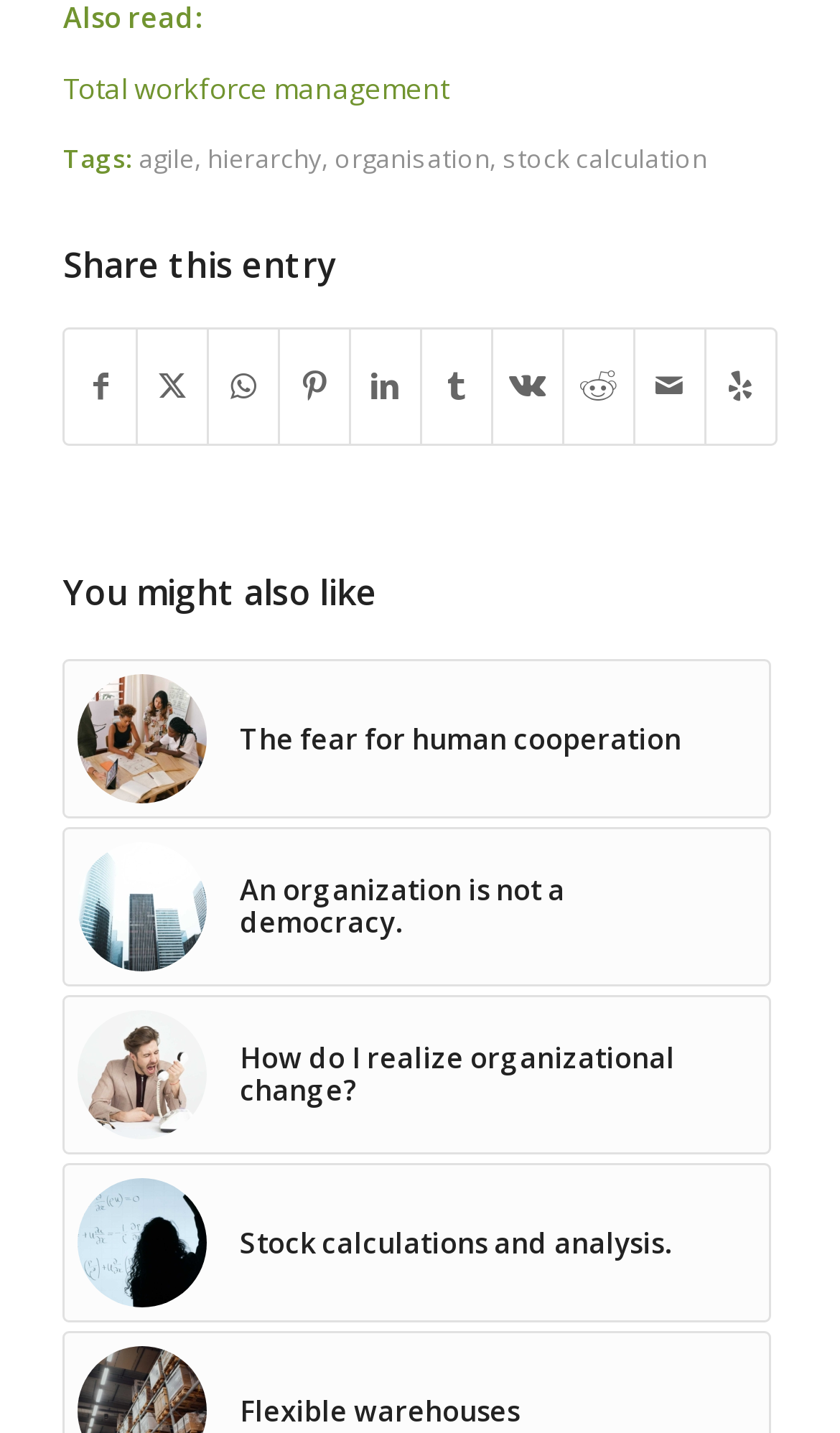Pinpoint the bounding box coordinates of the element that must be clicked to accomplish the following instruction: "Click on 'Total workforce management'". The coordinates should be in the format of four float numbers between 0 and 1, i.e., [left, top, right, bottom].

[0.075, 0.048, 0.534, 0.075]